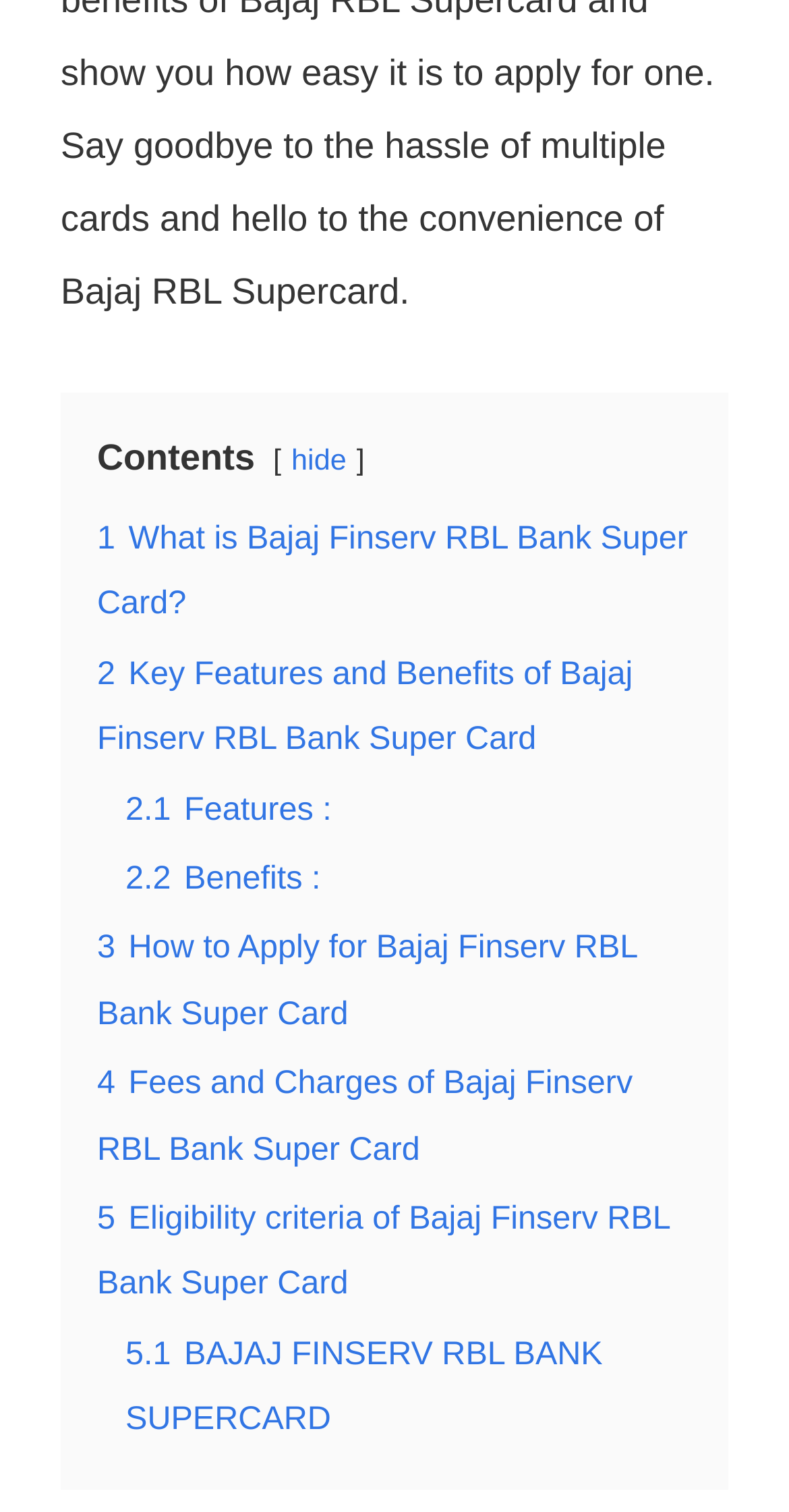What is the last section of the webpage about?
Based on the image, answer the question with a single word or brief phrase.

Eligibility criteria